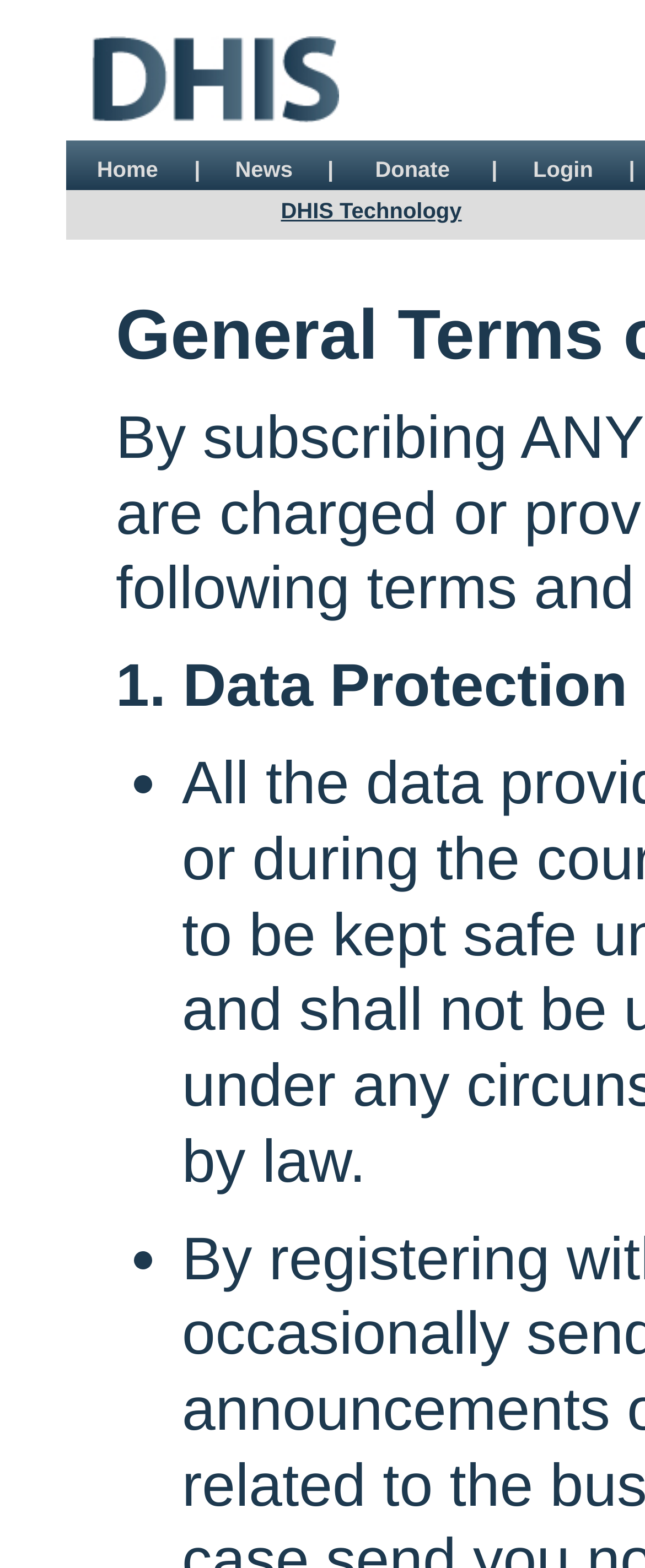Respond to the question below with a single word or phrase: What is the first term of service?

Data Protection